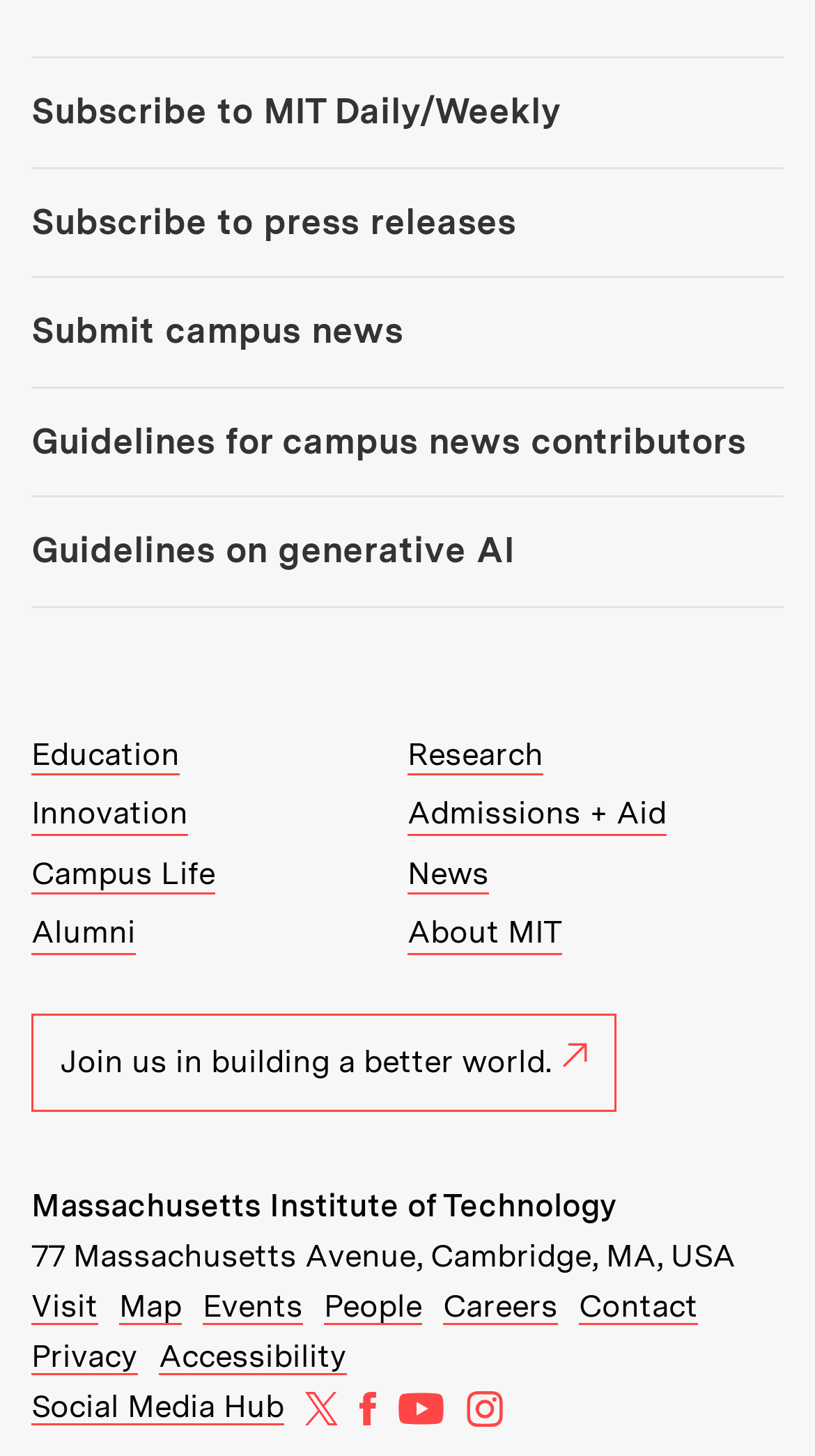How many social media platforms are listed?
Please describe in detail the information shown in the image to answer the question.

I counted the number of social media links at the bottom of the webpage, which are 'Social Media Hub', 'MIT on X', 'MIT on Facebook', 'MIT on YouTube', and 'MIT on Instagram', and found that there are 4 social media platforms listed.